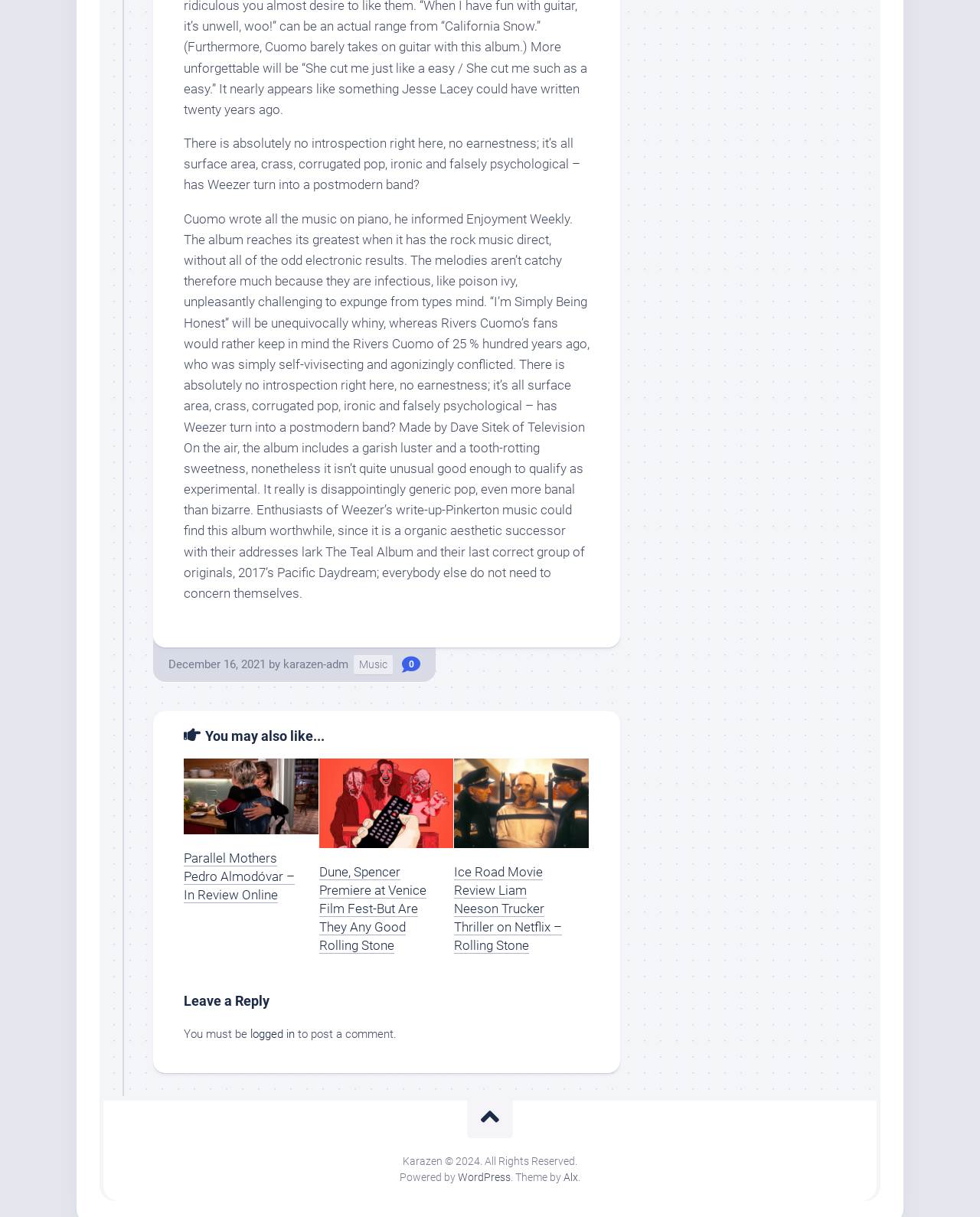Could you determine the bounding box coordinates of the clickable element to complete the instruction: "Read the article 'Parallel Mothers Pedro Almodóvar – In Review Online'"? Provide the coordinates as four float numbers between 0 and 1, i.e., [left, top, right, bottom].

[0.188, 0.698, 0.309, 0.743]